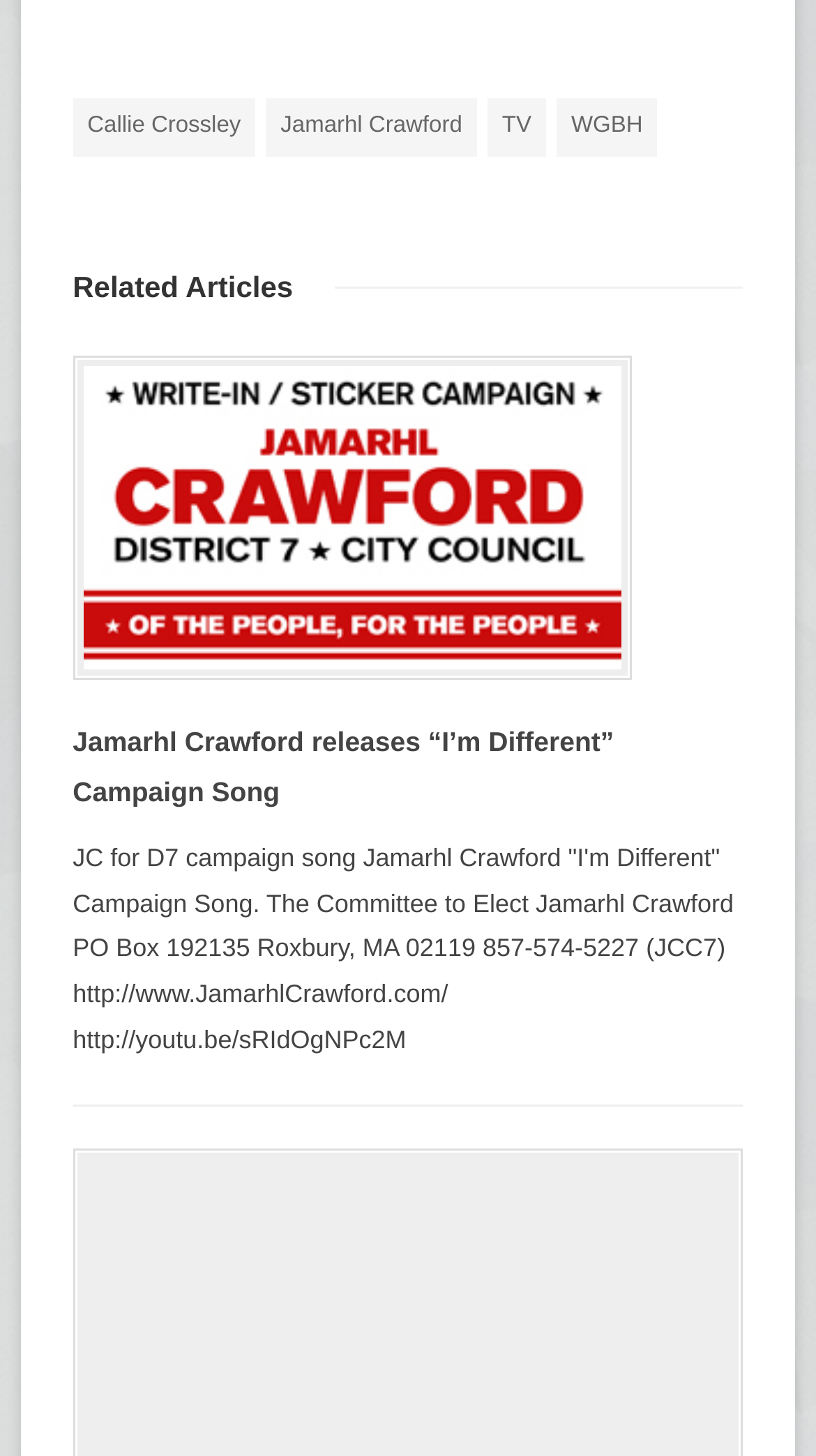Determine the bounding box coordinates of the UI element that matches the following description: "TV". The coordinates should be four float numbers between 0 and 1 in the format [left, top, right, bottom].

[0.597, 0.068, 0.669, 0.108]